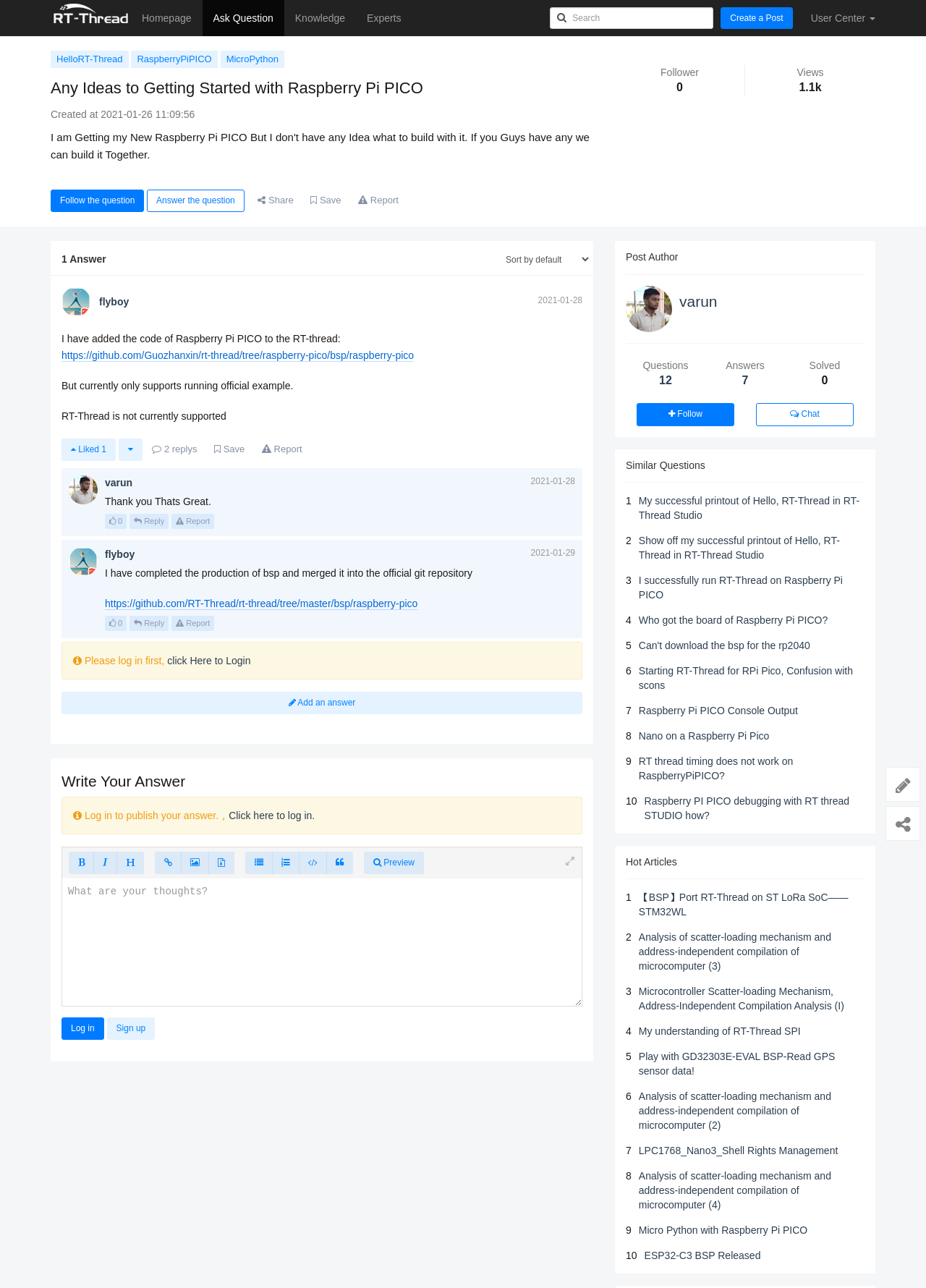Could you find the bounding box coordinates of the clickable area to complete this instruction: "Search for something"?

[0.594, 0.005, 0.771, 0.022]